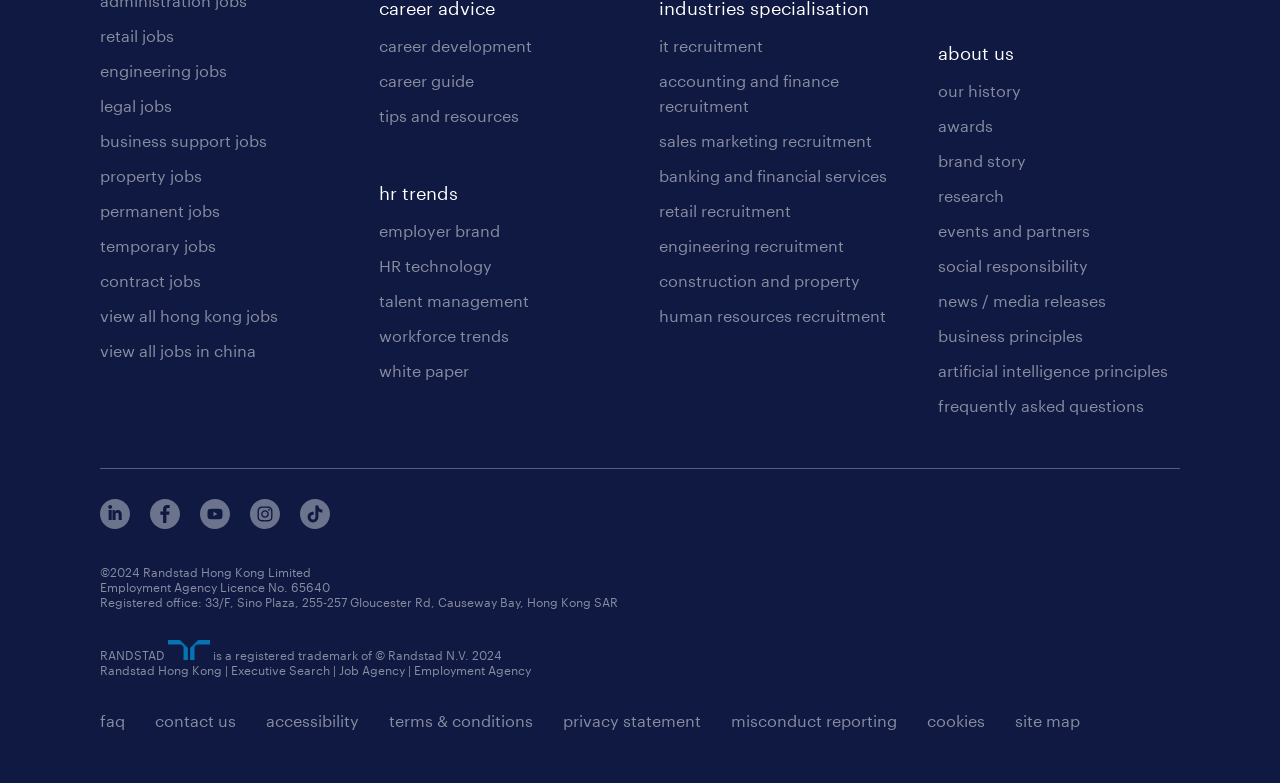Predict the bounding box coordinates of the area that should be clicked to accomplish the following instruction: "Learn about career development". The bounding box coordinates should consist of four float numbers between 0 and 1, i.e., [left, top, right, bottom].

[0.296, 0.046, 0.416, 0.07]